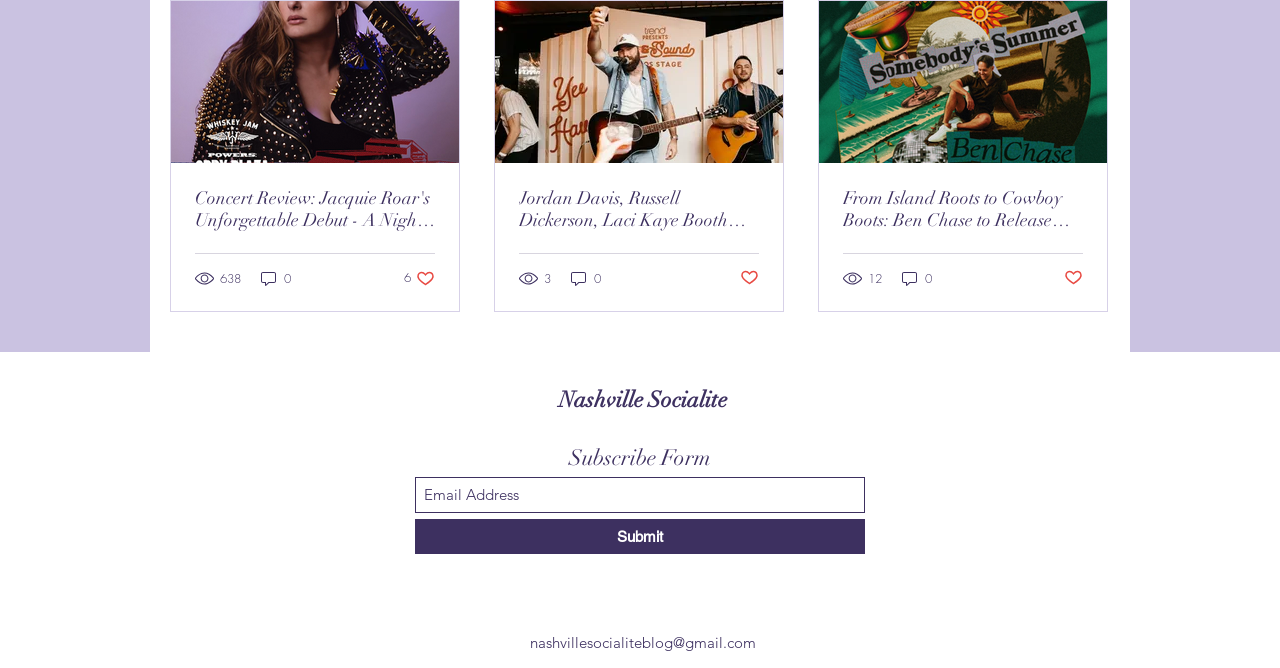What is the purpose of the form with the 'Email Address' textbox?
Your answer should be a single word or phrase derived from the screenshot.

Subscribe Form